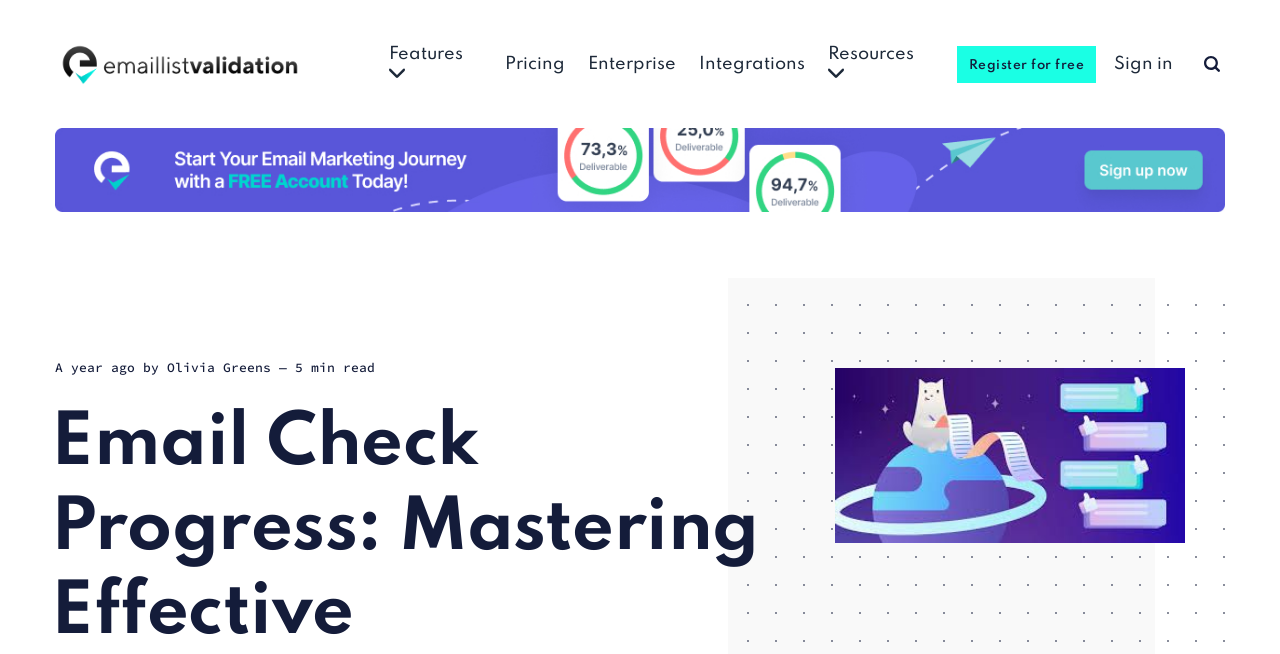Answer the following query with a single word or phrase:
What is the purpose of Blacklist Monitoring?

Monitoring